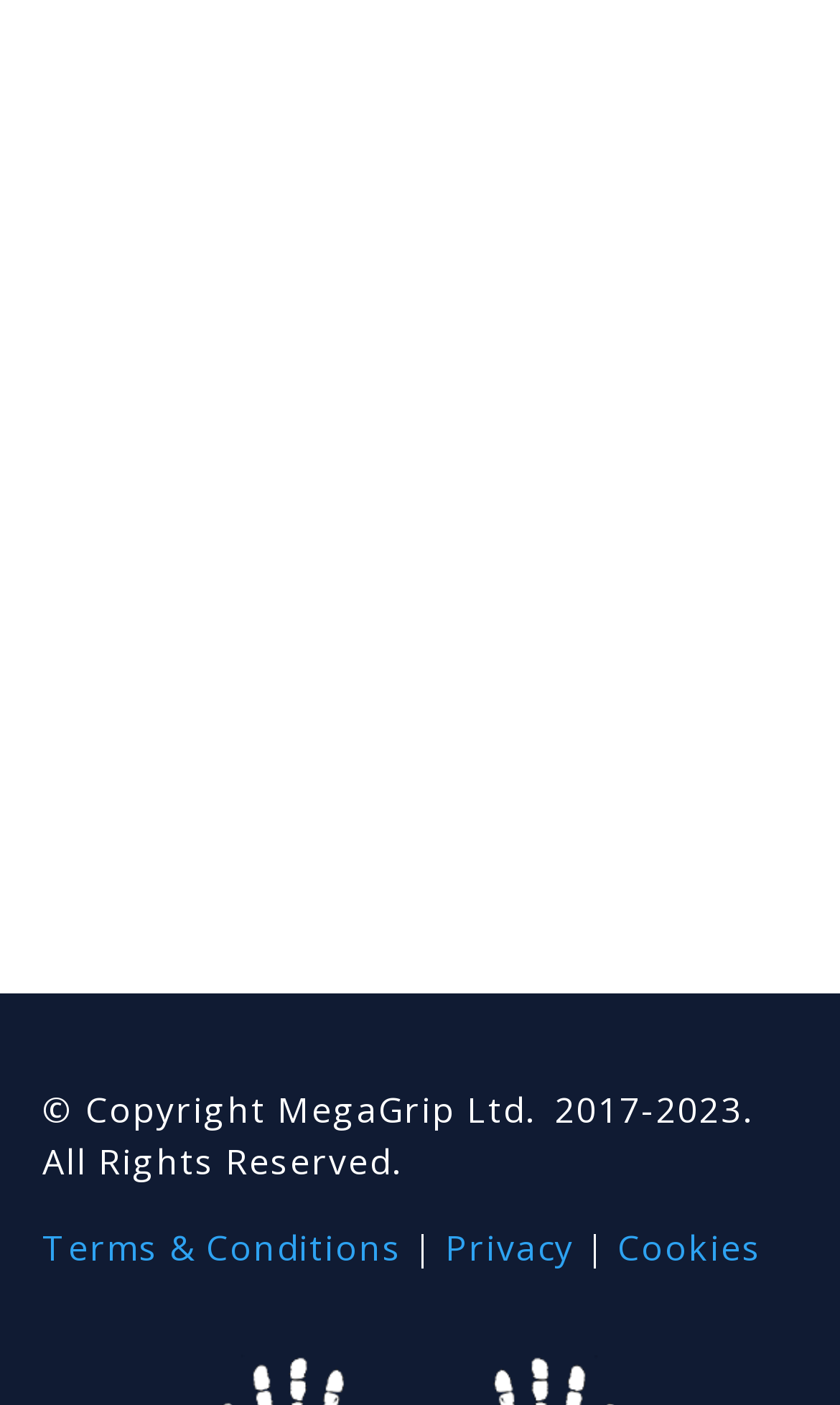What is the position of the 'Cookies' link?
Please ensure your answer is as detailed and informative as possible.

The 'Cookies' link is located at the bottom of the webpage, and its bounding box coordinates indicate that it is positioned at the right side of the webpage, with a x1 value of 0.735 and a x2 value of 0.906.